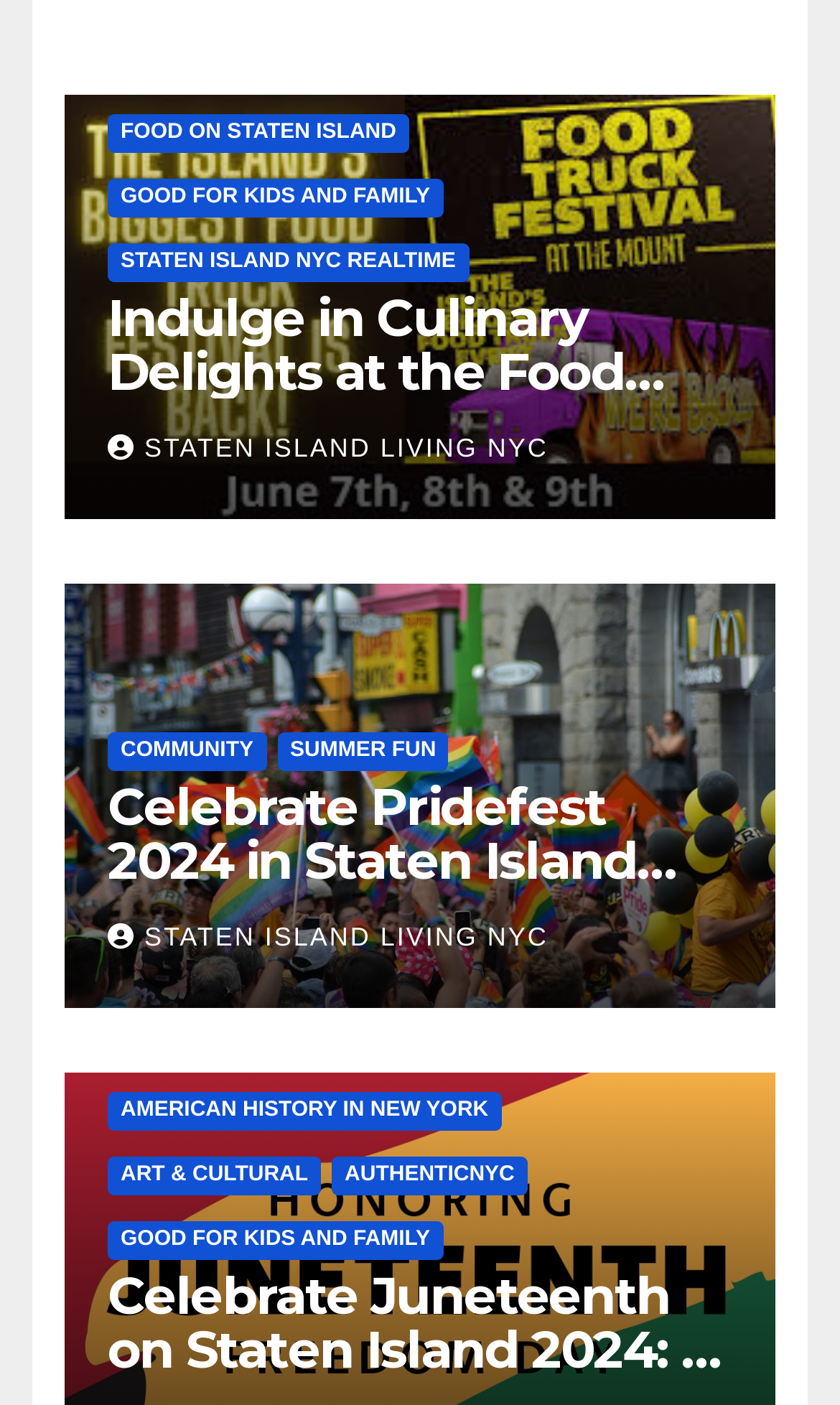Locate the bounding box coordinates of the item that should be clicked to fulfill the instruction: "Learn about Celebrate Pridefest 2024 in Staten Island".

[0.128, 0.555, 0.872, 0.631]